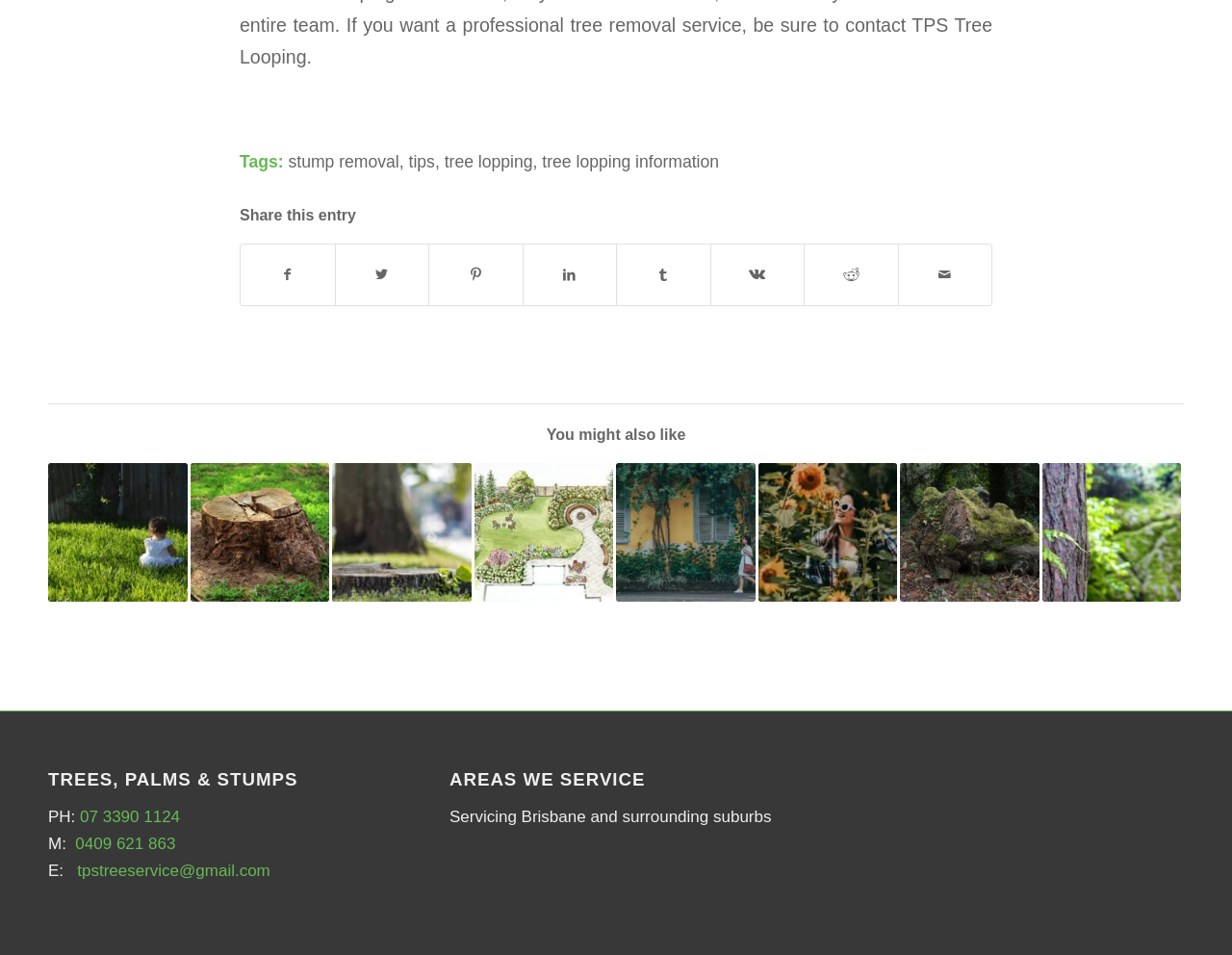Provide a brief response using a word or short phrase to this question:
What is the main topic of this webpage?

Tree services